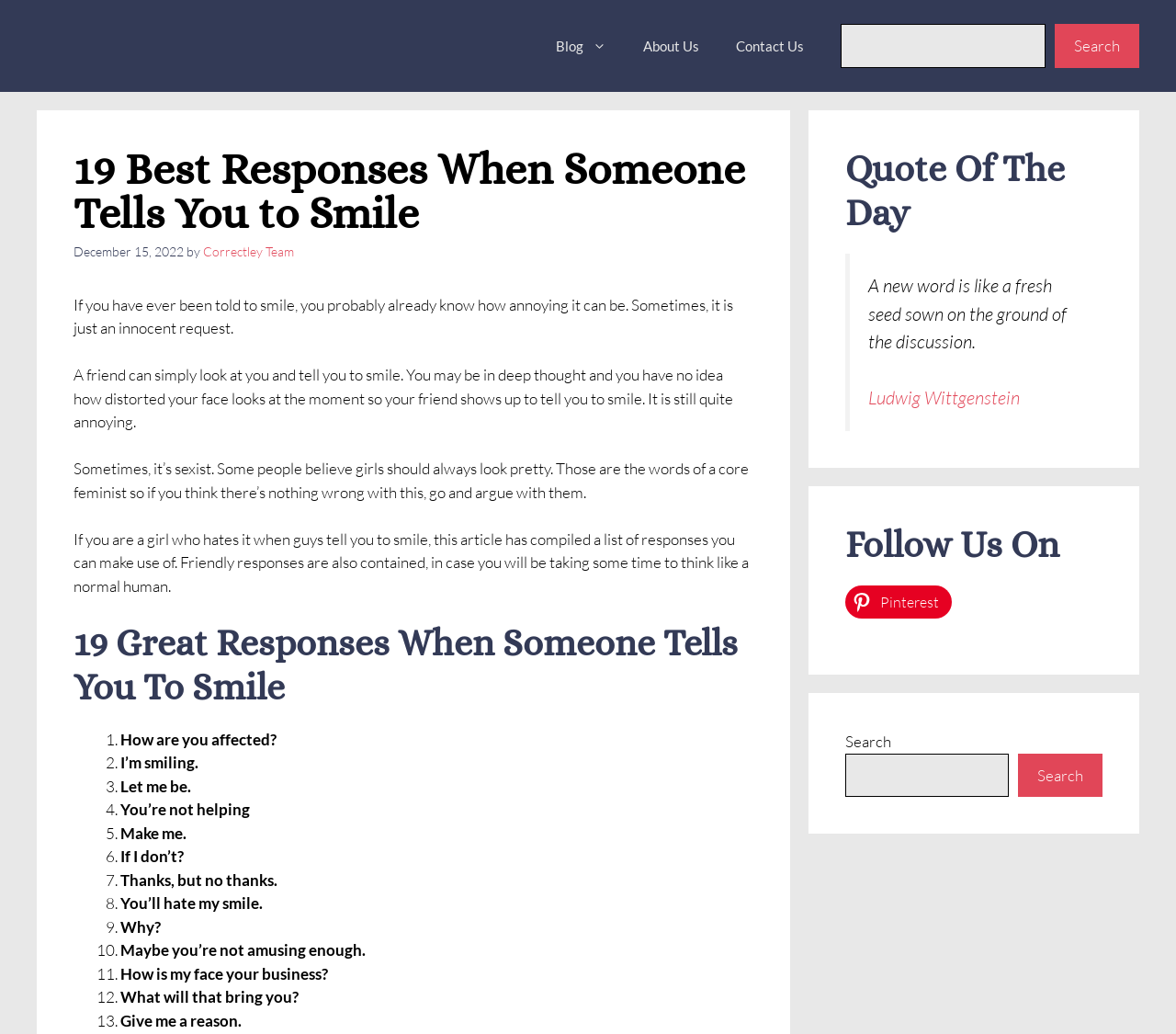Please specify the bounding box coordinates of the clickable region necessary for completing the following instruction: "Search again". The coordinates must consist of four float numbers between 0 and 1, i.e., [left, top, right, bottom].

[0.719, 0.728, 0.858, 0.771]